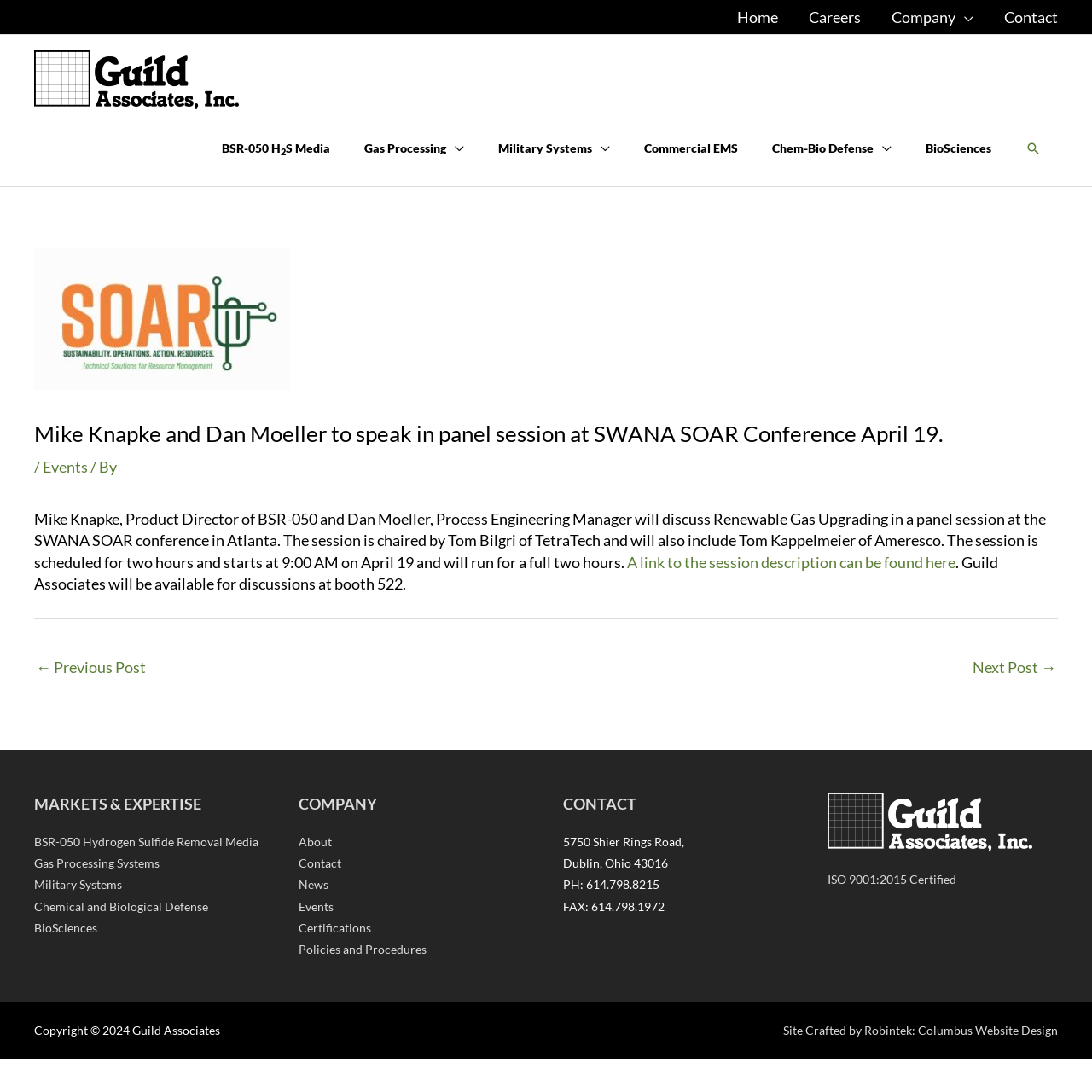What is the company name?
Give a detailed response to the question by analyzing the screenshot.

I inferred the company name by looking at the top-left corner of the webpage, where I found a logo and a link with the text 'Guild Associates'. This suggests that the company name is Guild Associates.